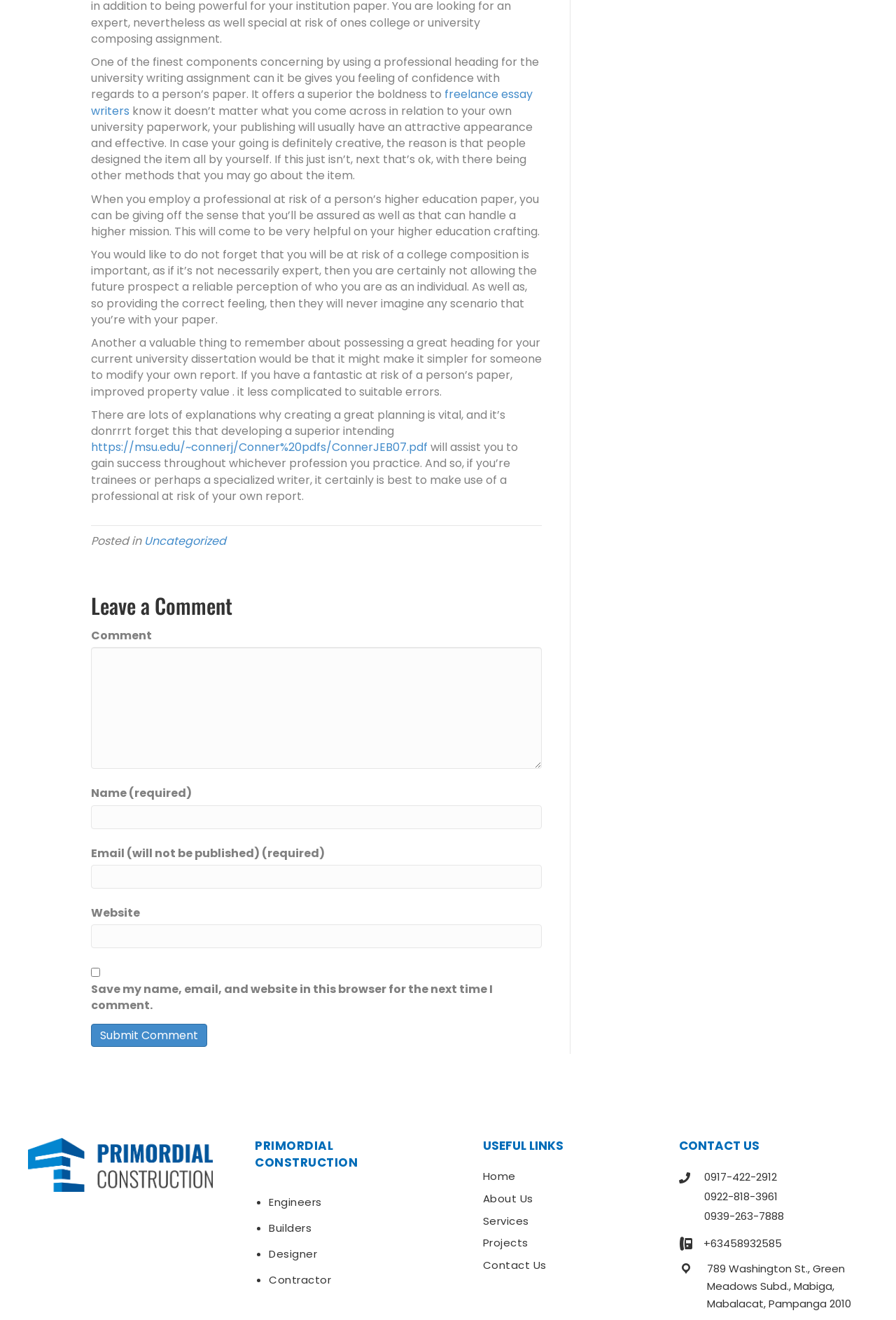Use a single word or phrase to answer the question:
What is the name of the company mentioned on the webpage?

PRIMORDIAL CONSTRUCTION